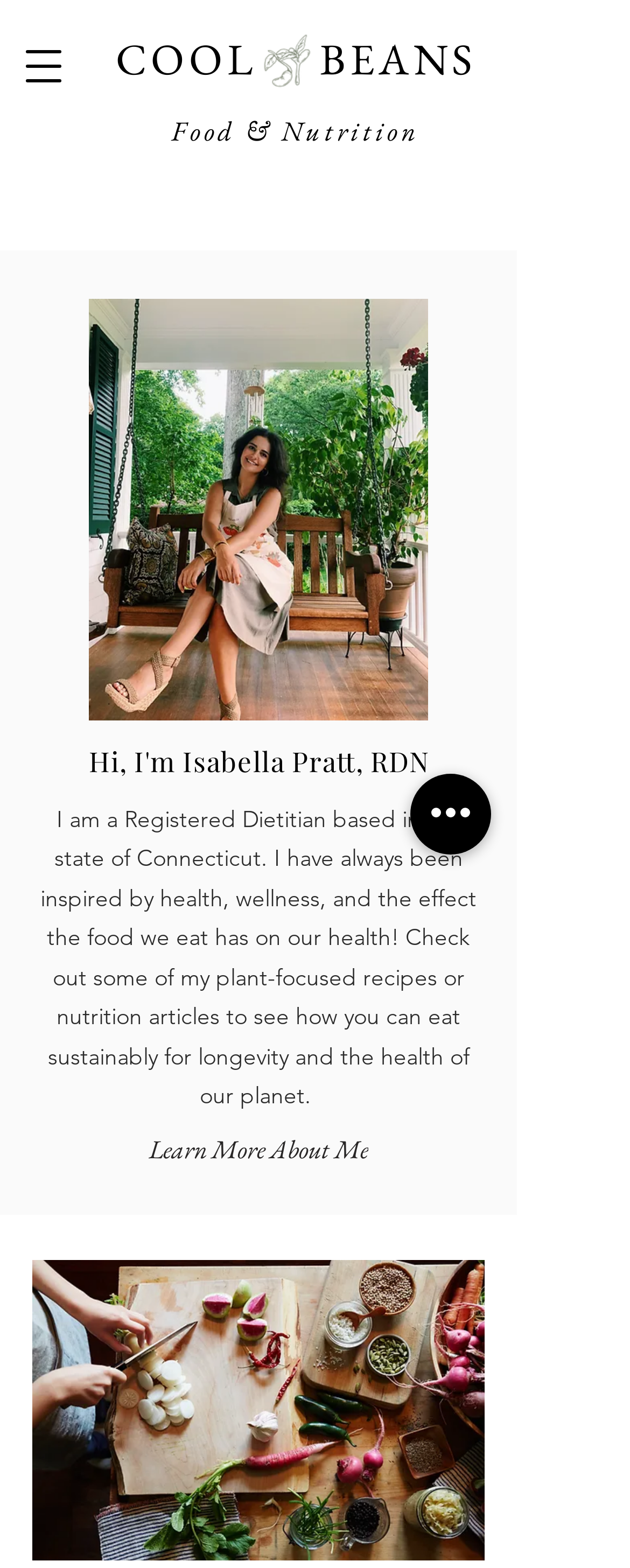Give a detailed explanation of the elements present on the webpage.

The webpage is the homepage of CoolBeans Nutrition, a website focused on plant-based recipes, nutrition science, and sustainable lifestyle practices. At the top left corner, there is a button to open the navigation menu. Next to it, the website's logo "COOL BEANS" is prominently displayed in a large font size. 

Below the logo, there are two headings: "Food & Nutrition" and a link with the same text. These elements are positioned side by side, with "Food & Nutrition" on the left and the link on the right. 

On the right side of the page, there is an image of a double green bean, which is likely a logo or an icon related to the website's theme. 

Below the logo and the headings, there is a large image that takes up most of the width of the page. The image is positioned above a heading that introduces Isabella Pratt, a Registered Dietitian and the owner of the website. 

The introduction is followed by a paragraph of text that describes Isabella's background and the focus of her website. The text is positioned below the heading and the image, and it spans most of the width of the page. 

At the bottom of the page, there is a link to "Learn More About Me" and an image of someone chopping vegetables, which is likely a representation of the website's focus on plant-based recipes and sustainable living. 

On the right side of the page, near the bottom, there is a button labeled "Quick actions".